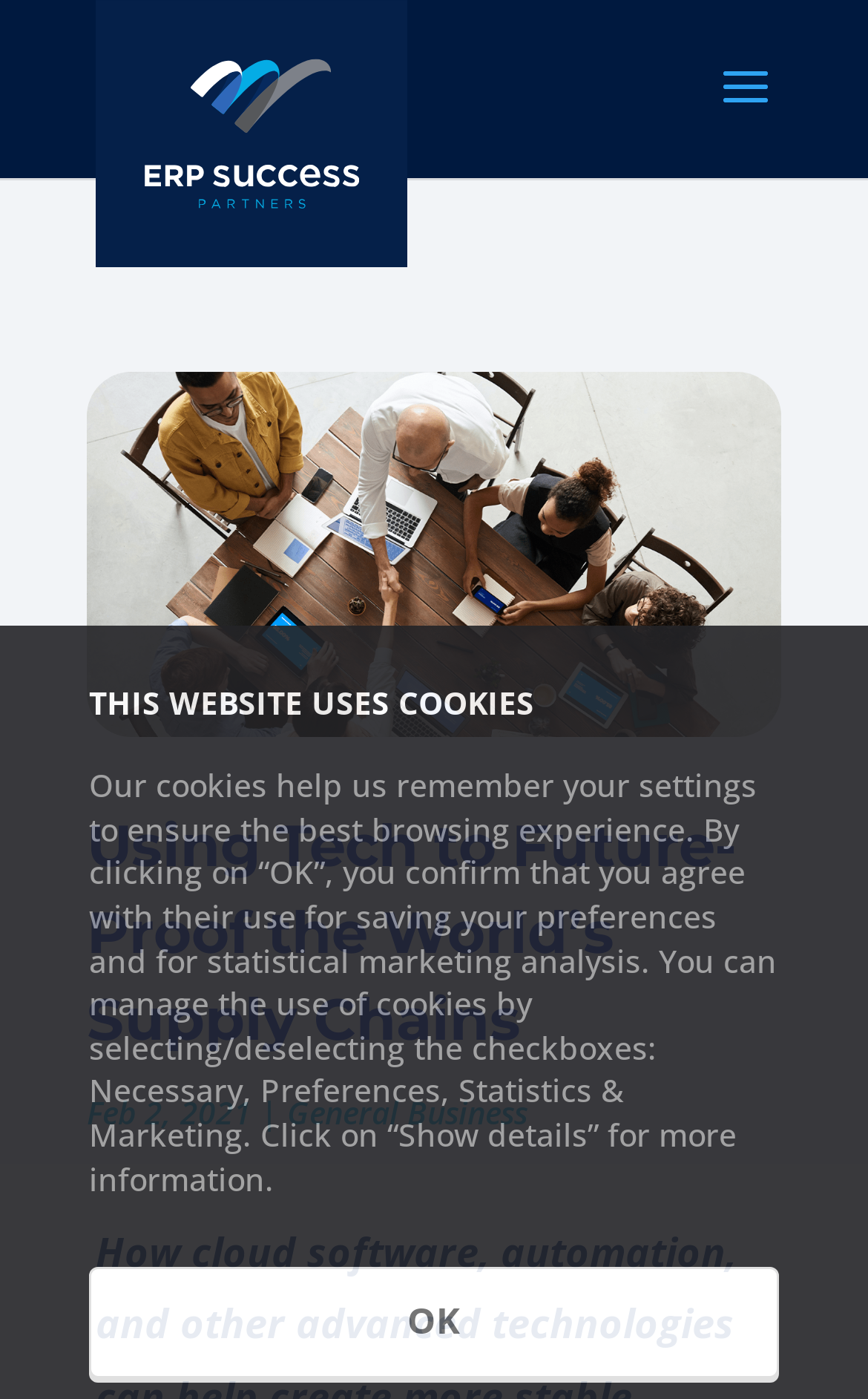Find and provide the bounding box coordinates for the UI element described with: "OK".

[0.103, 0.906, 0.897, 0.985]